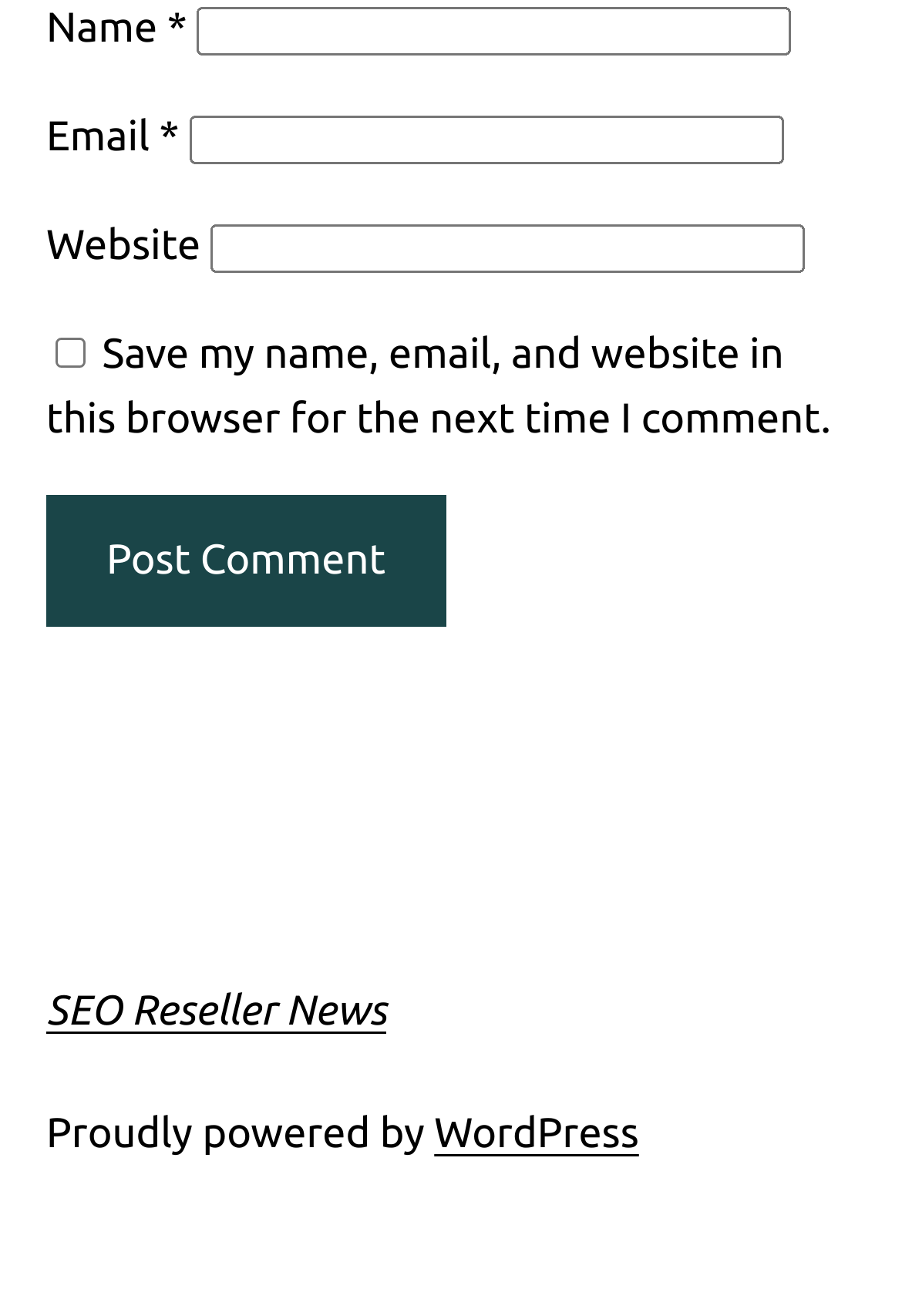Reply to the question with a single word or phrase:
What is the purpose of the checkbox?

Save comment info